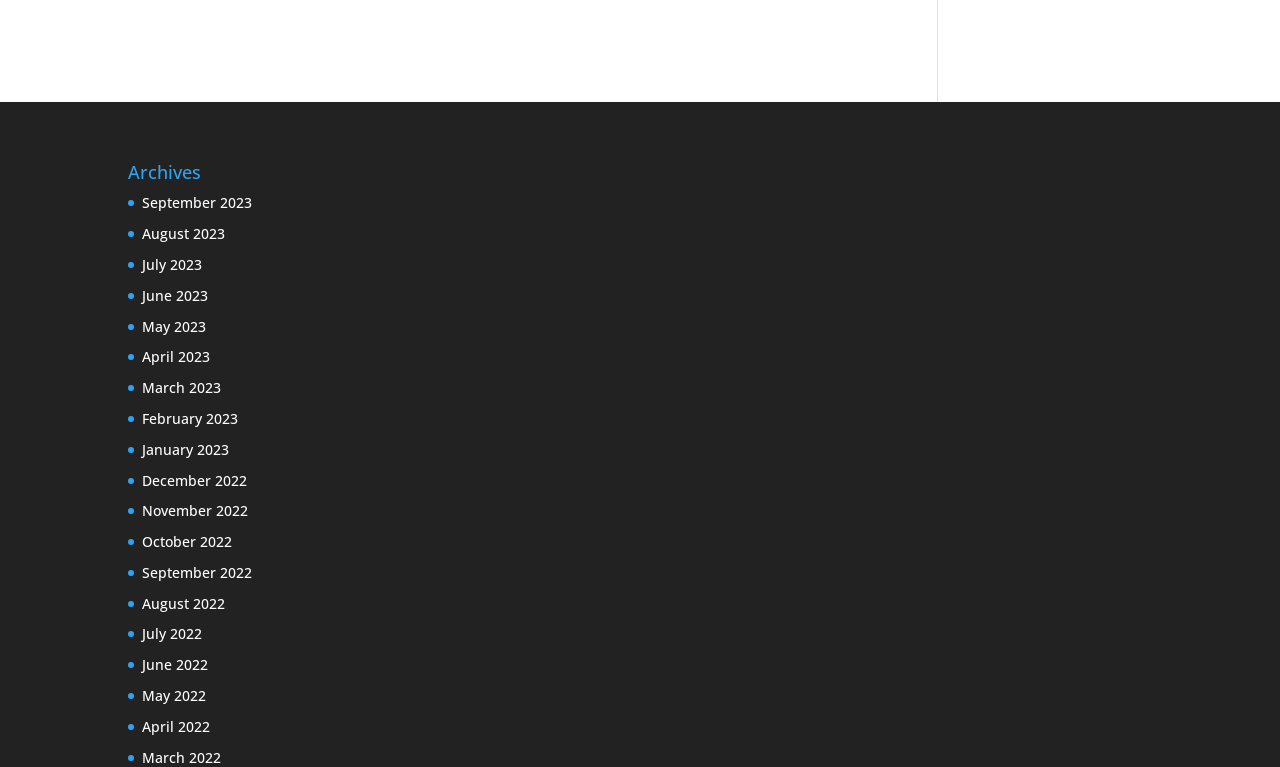Can you find the bounding box coordinates for the element that needs to be clicked to execute this instruction: "browse July 2023 archives"? The coordinates should be given as four float numbers between 0 and 1, i.e., [left, top, right, bottom].

[0.111, 0.332, 0.158, 0.357]